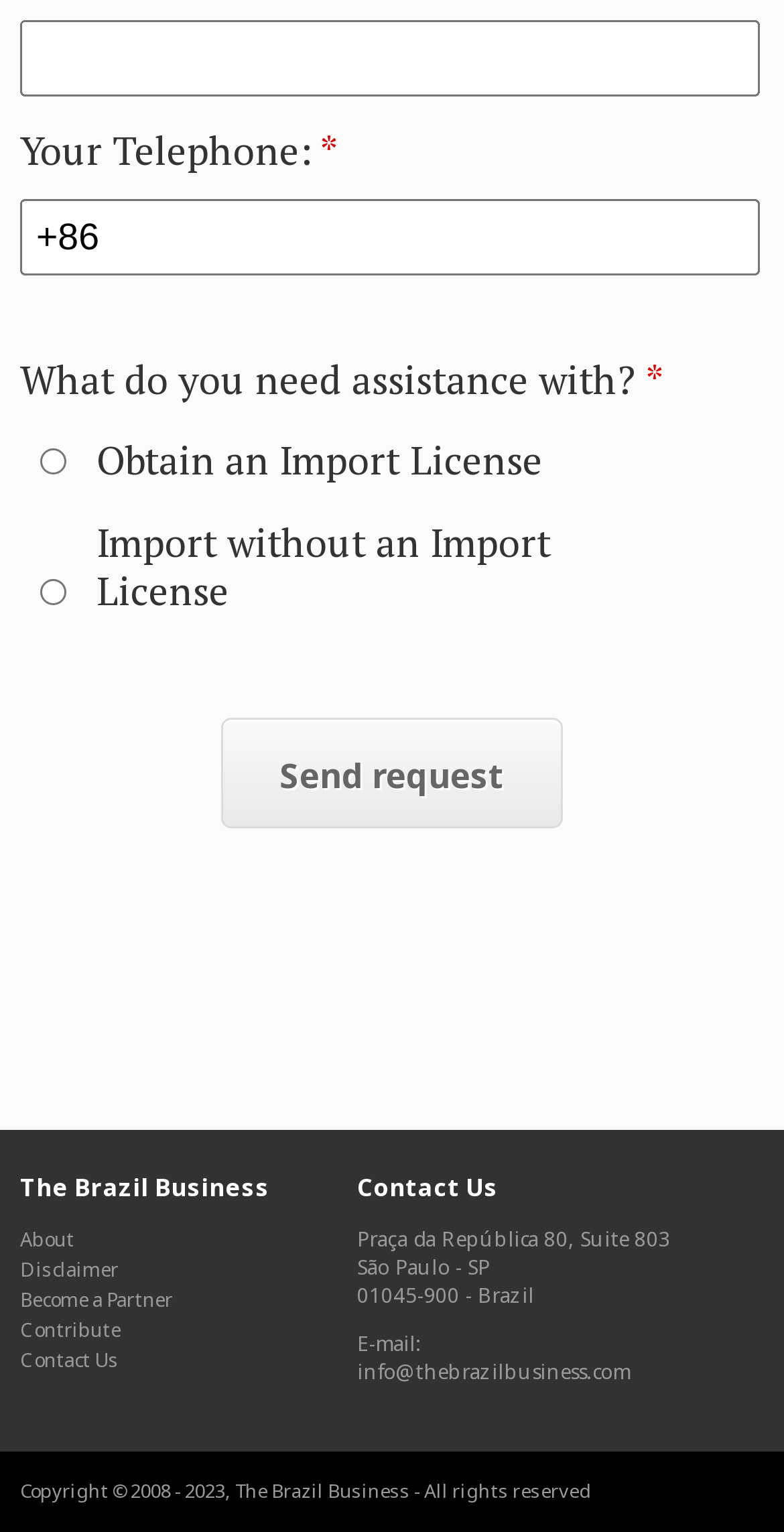What are the options for assistance?
Carefully analyze the image and provide a detailed answer to the question.

The options for assistance can be found in the form on the webpage. There are two radio buttons, one labeled 'Obtain an Import License' and the other labeled 'Import without an Import License'. These are the options for what kind of assistance is needed.